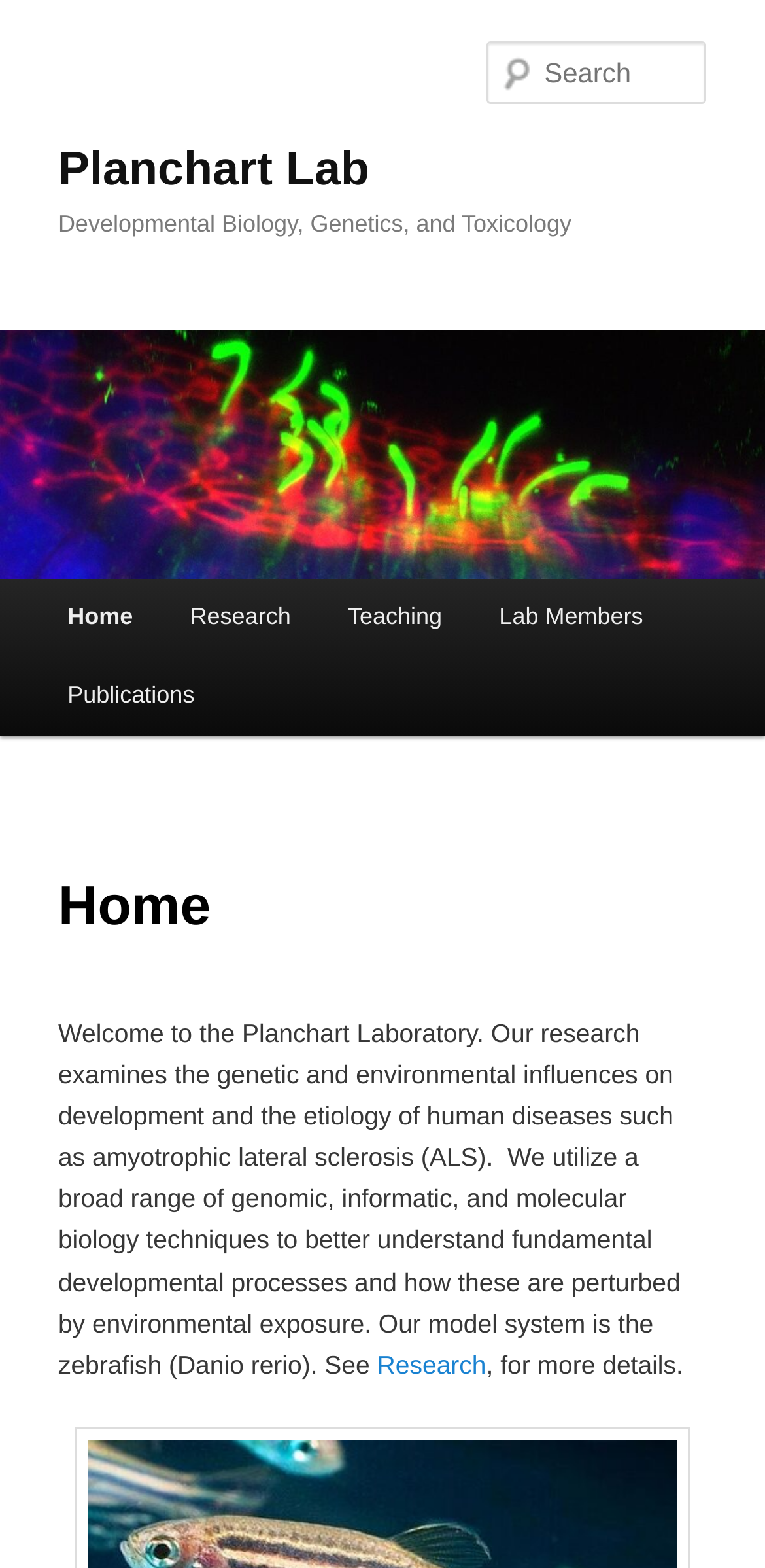Identify the bounding box coordinates of the clickable region to carry out the given instruction: "search for something".

[0.637, 0.026, 0.924, 0.066]